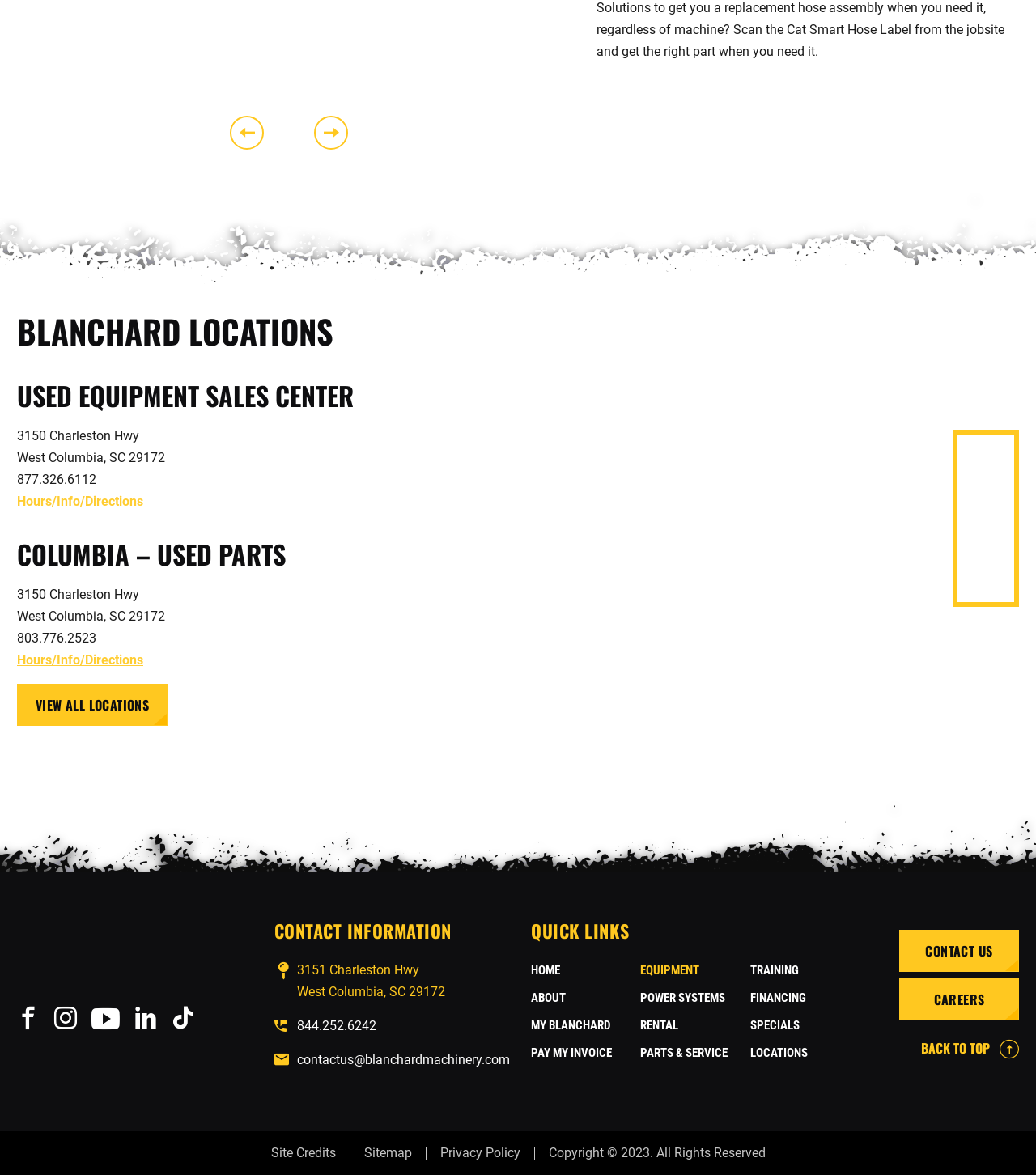Locate the bounding box coordinates of the element to click to perform the following action: 'Contact 'Blanchard Machinery''. The coordinates should be given as four float values between 0 and 1, in the form of [left, top, right, bottom].

[0.016, 0.801, 0.232, 0.814]